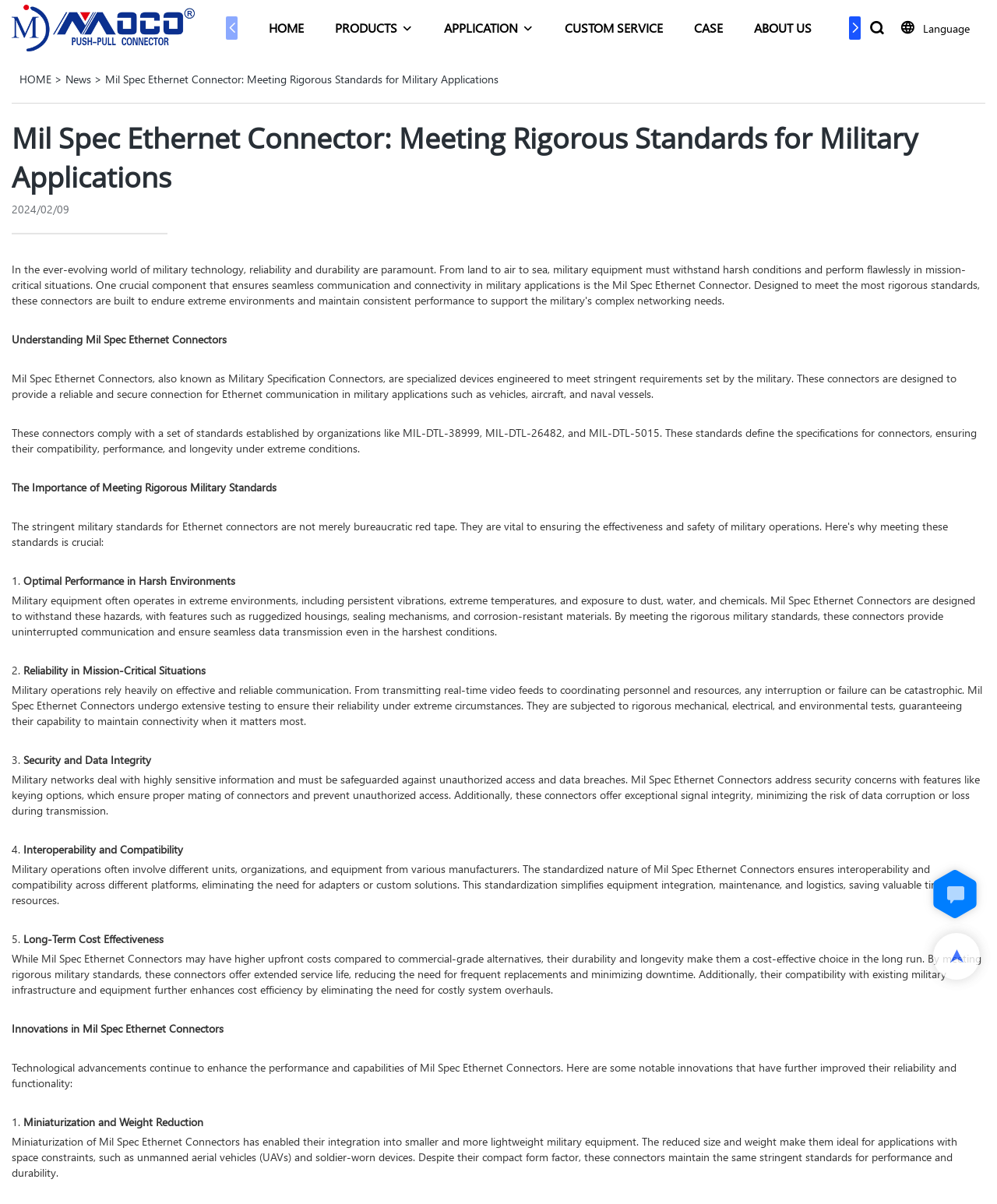Detail the various sections and features of the webpage.

The webpage is about MOCO connectors, specifically Mil Spec Ethernet Connectors, which are designed to meet rigorous standards for military applications. At the top of the page, there is a logo and a navigation menu with links to HOME, PRODUCTS, APPLICATION, CUSTOM SERVICE, CASE, ABOUT US, and NEWS. Below the navigation menu, there is a heading that reads "Mil Spec Ethernet Connector: Meeting Rigorous Standards for Military Applications" followed by a date "2024/02/09".

The main content of the page is divided into sections, each discussing a specific aspect of Mil Spec Ethernet Connectors. The first section, "Understanding Mil Spec Ethernet Connectors", provides an introduction to these connectors and their purpose. The second section, "The Importance of Meeting Rigorous Military Standards", highlights the significance of meeting military standards in harsh environments.

The following sections, numbered from 1 to 5, discuss the benefits of Mil Spec Ethernet Connectors, including optimal performance in harsh environments, reliability in mission-critical situations, security and data integrity, interoperability and compatibility, and long-term cost-effectiveness. Each section has a brief heading and a detailed paragraph explaining the benefit.

Below these sections, there is another section titled "Innovations in Mil Spec Ethernet Connectors", which discusses technological advancements in these connectors. This section is also divided into numbered points, with the first point discussing miniaturization and weight reduction.

Throughout the page, there are two images, one located near the bottom of the page, and the other near the middle. The images are not explicitly described, but they likely relate to Mil Spec Ethernet Connectors or their applications.